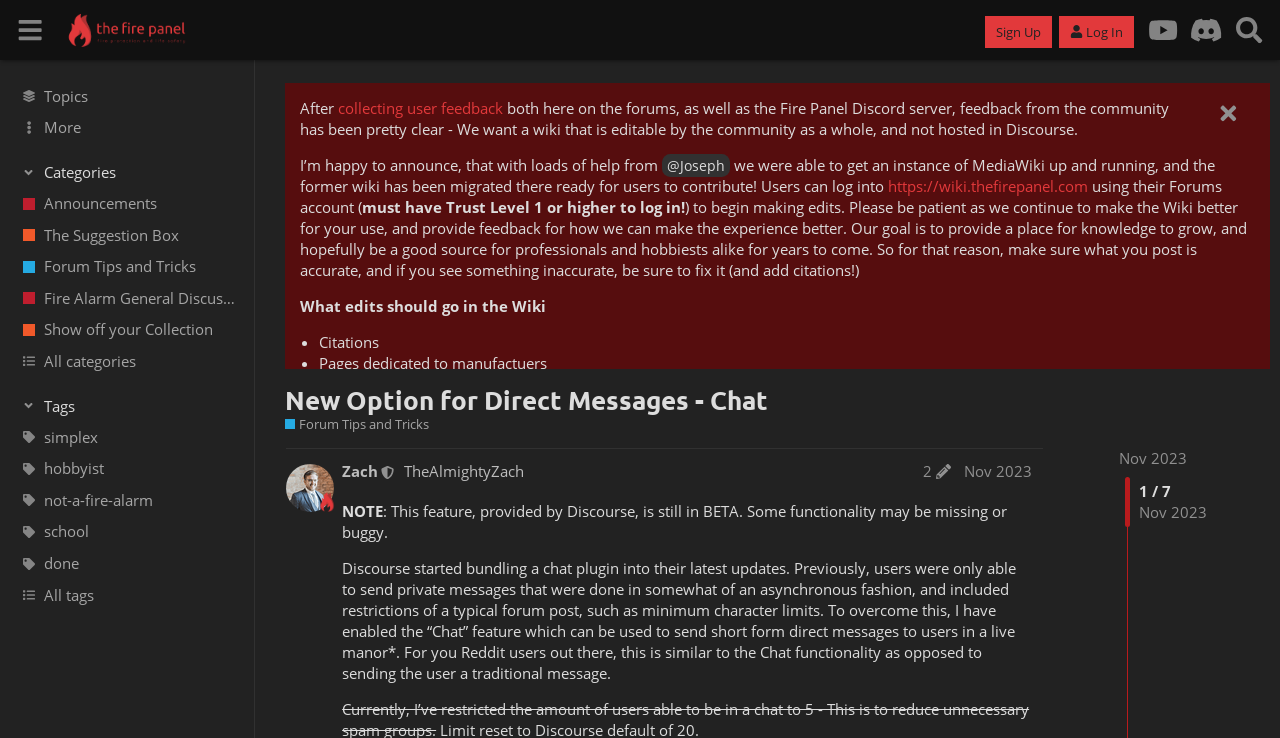Respond to the question below with a concise word or phrase:
How many categories are listed on the sidebar?

9